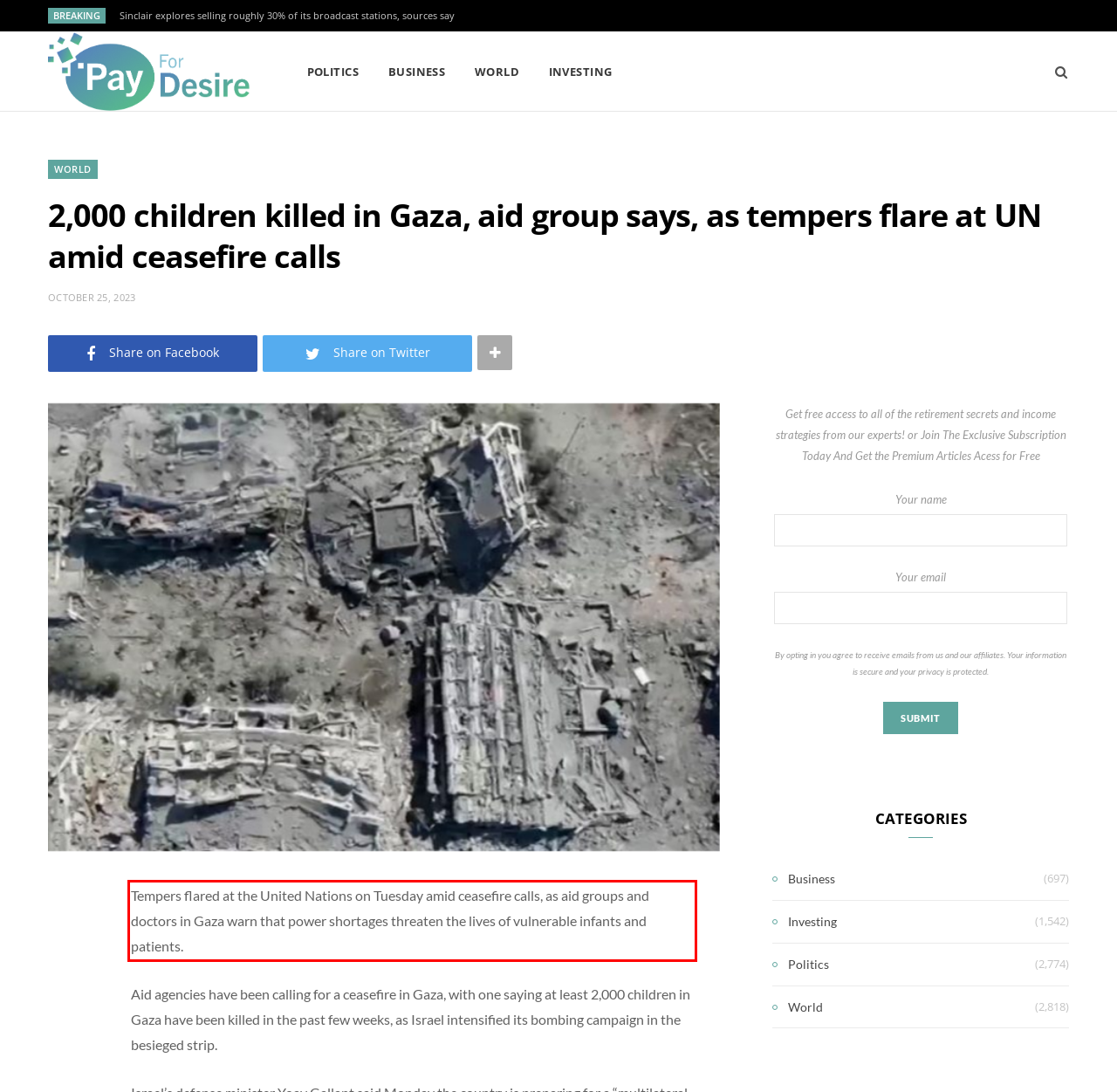There is a screenshot of a webpage with a red bounding box around a UI element. Please use OCR to extract the text within the red bounding box.

Tempers flared at the United Nations on Tuesday amid ceasefire calls, as aid groups and doctors in Gaza warn that power shortages threaten the lives of vulnerable infants and patients.